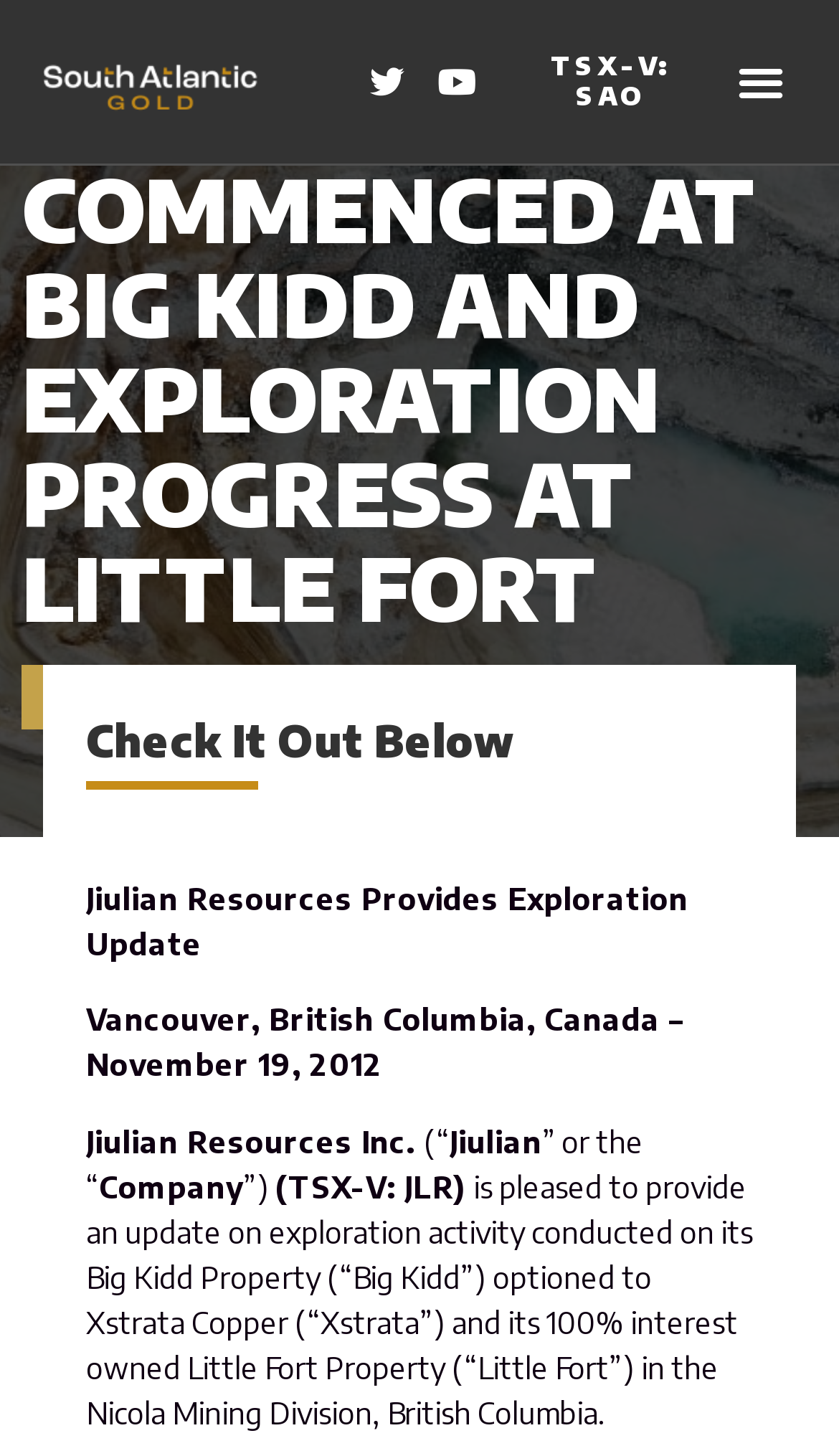Carefully examine the image and provide an in-depth answer to the question: Who is the author of the update?

I found the answer by looking at the StaticText element with the text 'BY' and then searching for a nearby element with the author's name, which led me to the StaticText element with the text 'ADMIN'.